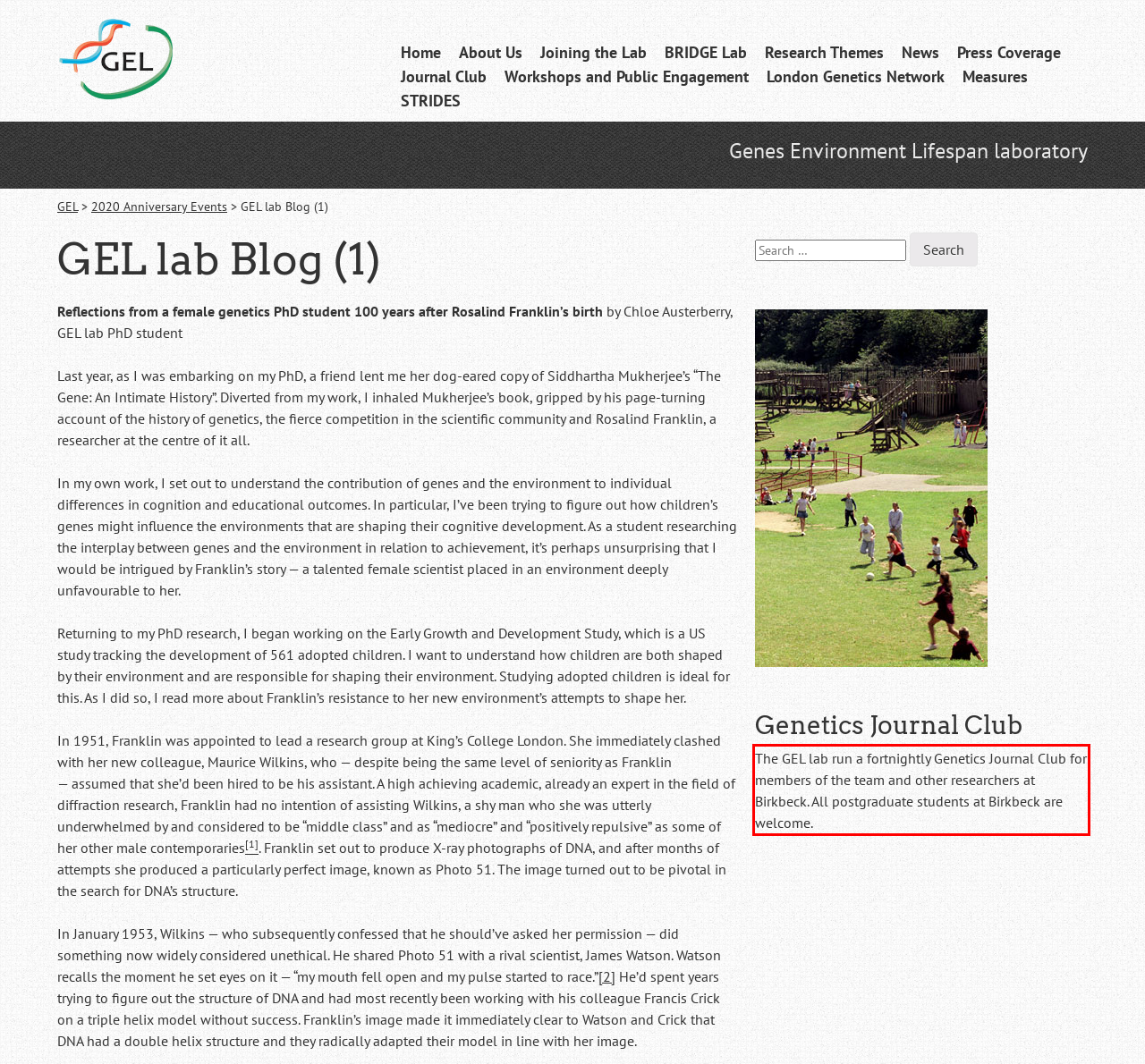There is a UI element on the webpage screenshot marked by a red bounding box. Extract and generate the text content from within this red box.

The GEL lab run a fortnightly Genetics Journal Club for members of the team and other researchers at Birkbeck. All postgraduate students at Birkbeck are welcome.